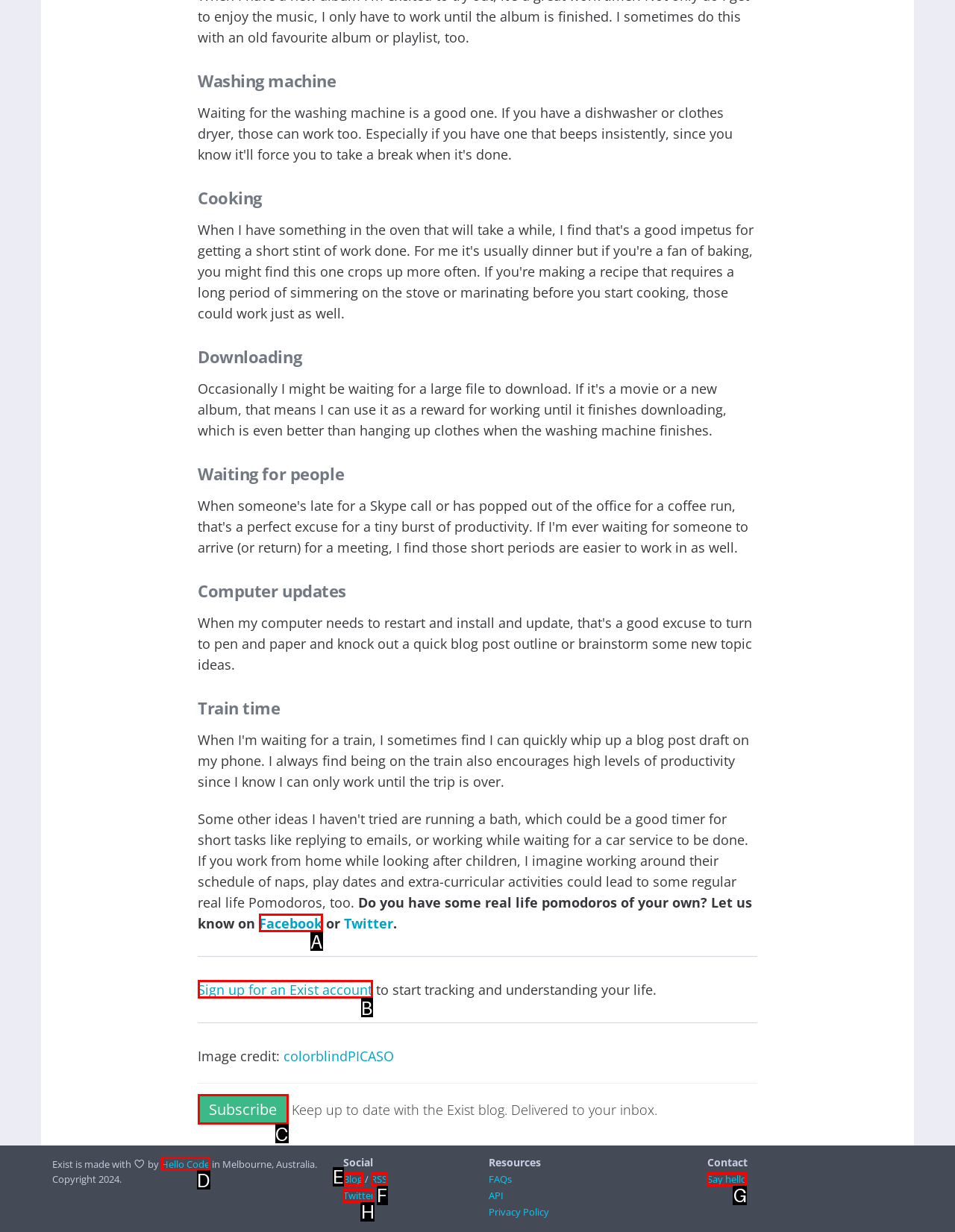Which HTML element should be clicked to fulfill the following task: Visit the Exist Twitter page?
Reply with the letter of the appropriate option from the choices given.

H